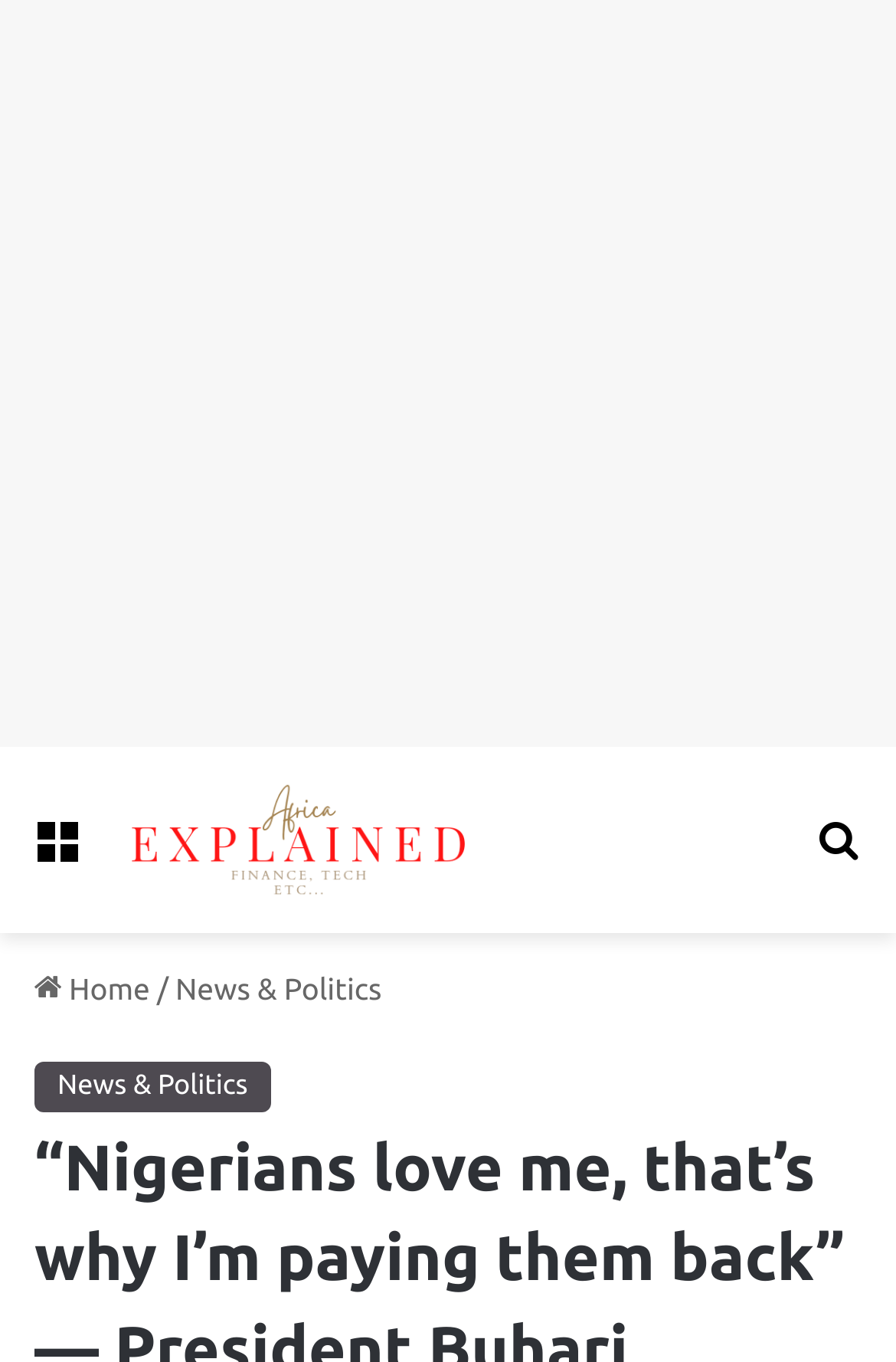What is the category of the news? Look at the image and give a one-word or short phrase answer.

News & Politics